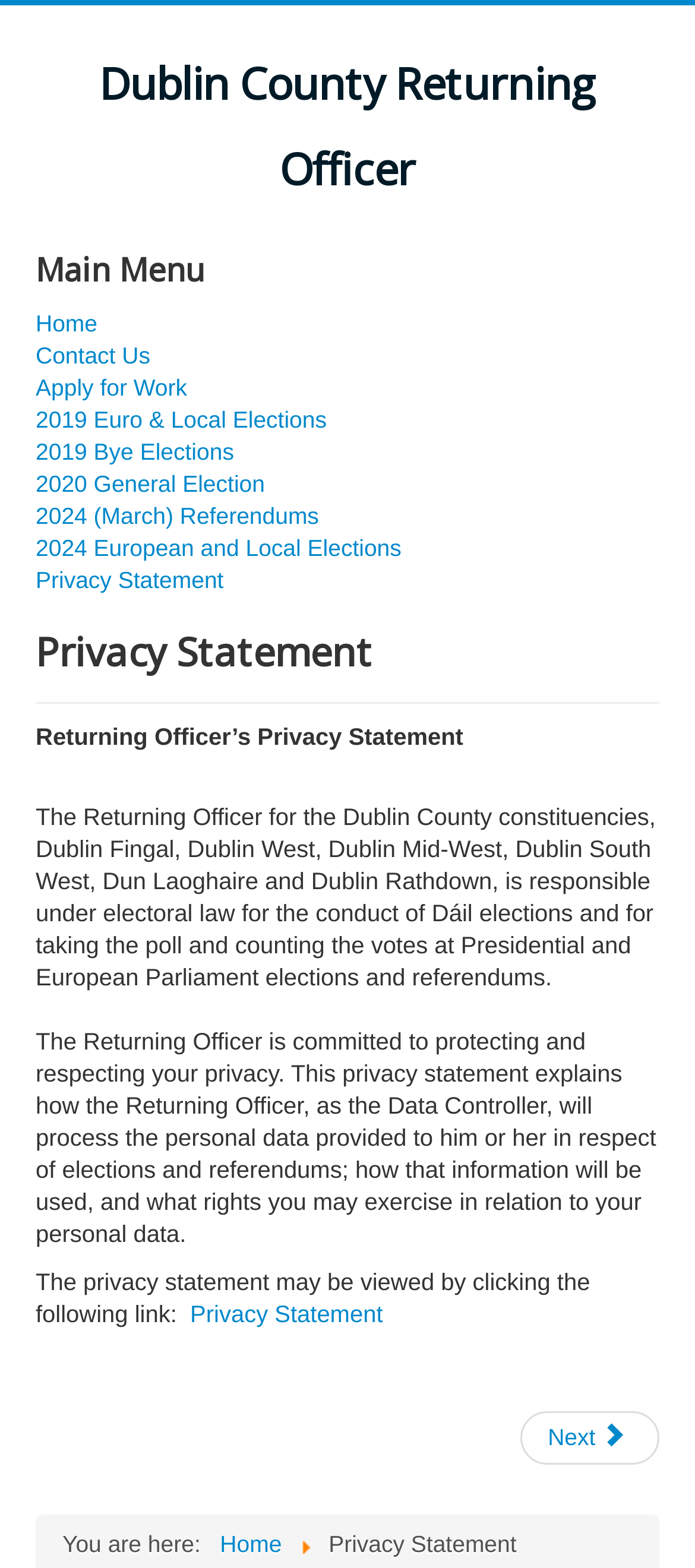Please specify the bounding box coordinates of the clickable region necessary for completing the following instruction: "go to Next article: Information for Candidates". The coordinates must consist of four float numbers between 0 and 1, i.e., [left, top, right, bottom].

[0.75, 0.9, 0.949, 0.934]